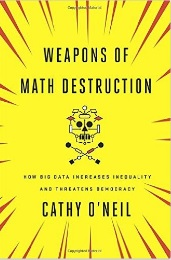Answer the question using only a single word or phrase: 
What symbol is used to emphasize the book's critical examination?

Skull and crossbones